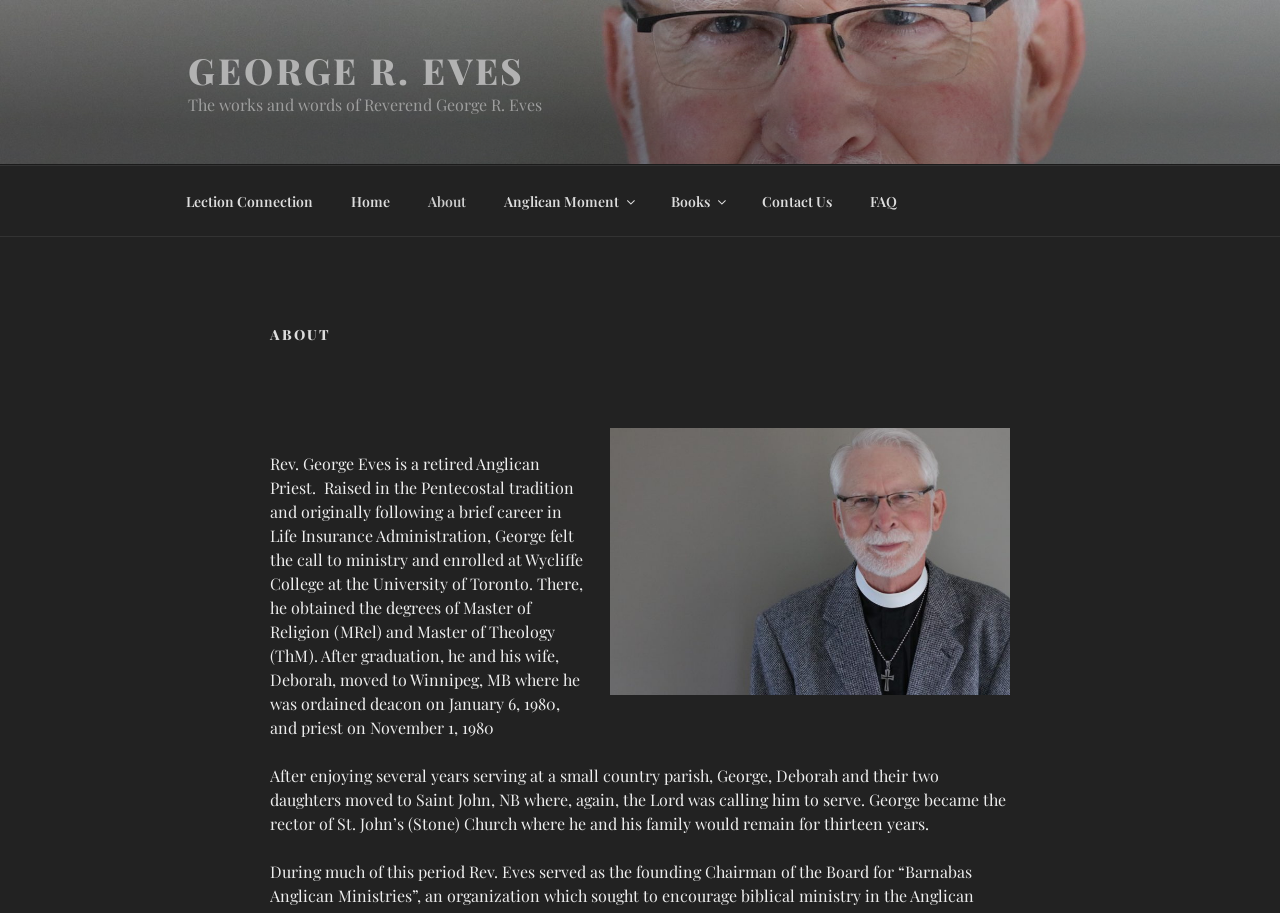Refer to the screenshot and give an in-depth answer to this question: Where did George Eves obtain his Master of Religion and Master of Theology degrees?

George Eves obtained his Master of Religion and Master of Theology degrees from Wycliffe College at the University of Toronto, which is obtained from the StaticText 'There, he obtained the degrees of Master of Religion (MRel) and Master of Theology (ThM) from Wycliffe College at the University of Toronto'.